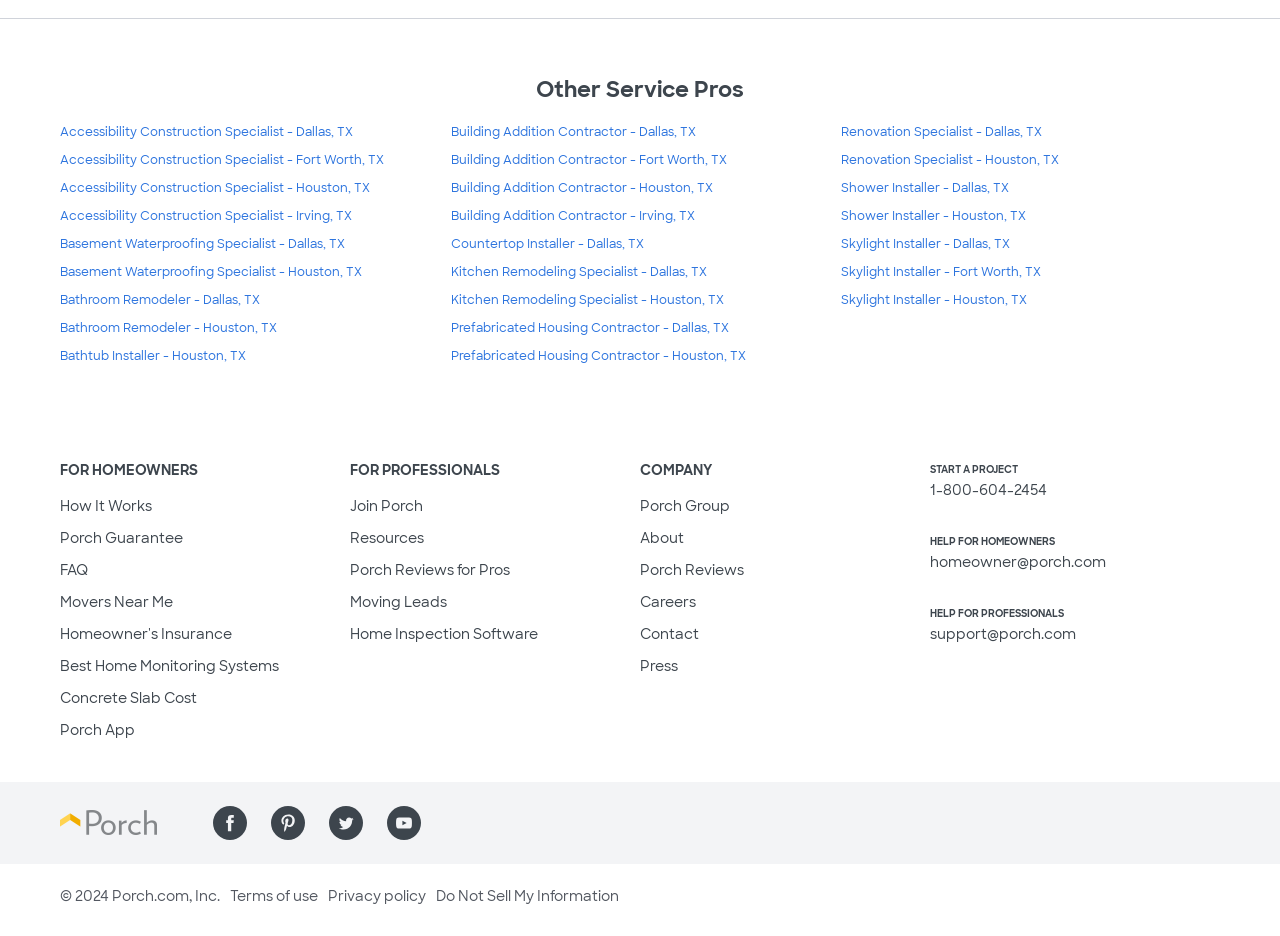Provide the bounding box coordinates of the section that needs to be clicked to accomplish the following instruction: "Click on 'How It Works'."

[0.047, 0.531, 0.119, 0.55]